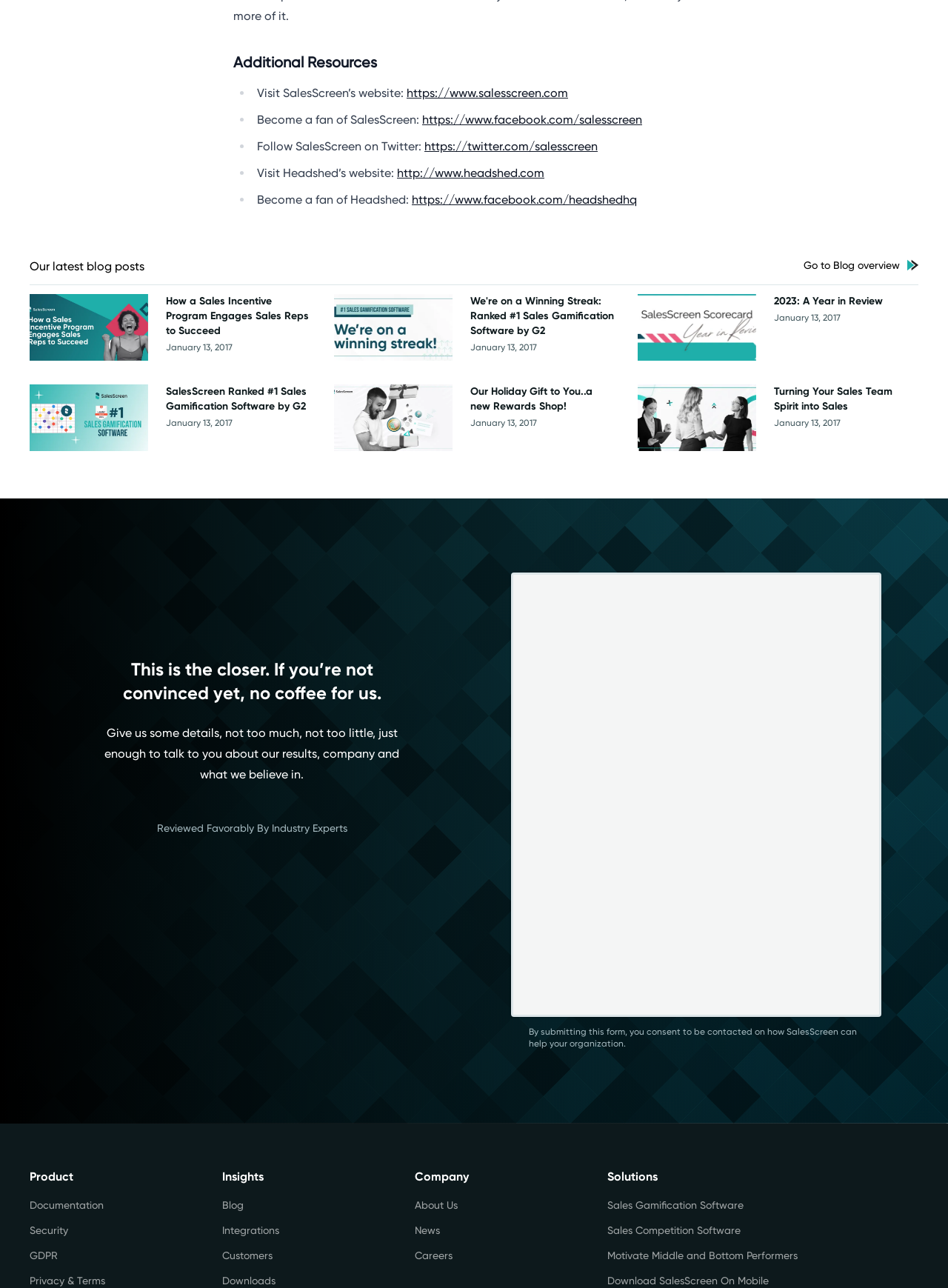Predict the bounding box coordinates for the UI element described as: "Moodle". The coordinates should be four float numbers between 0 and 1, presented as [left, top, right, bottom].

None